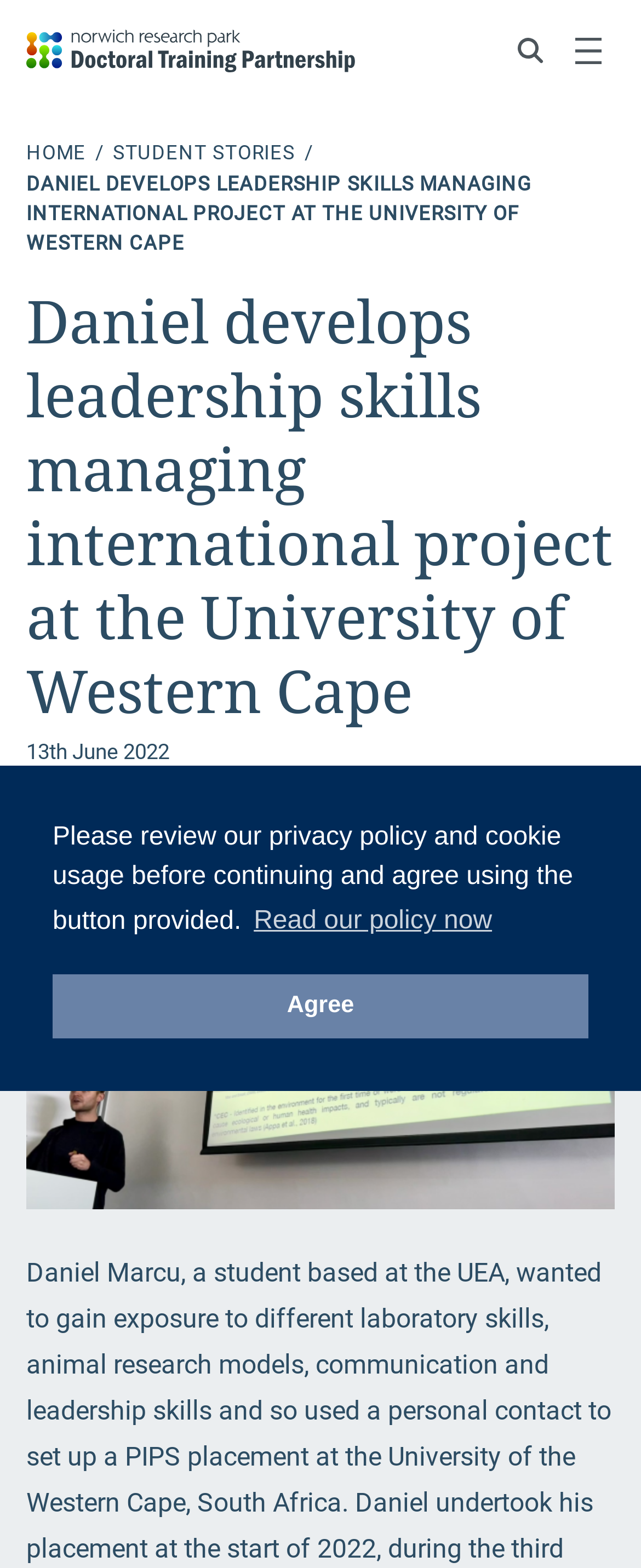What is the text of the first link on the webpage?
Provide a well-explained and detailed answer to the question.

The first link on the webpage is located at the top-left corner of the webpage, and its text is 'NRP Biosciences Doctoral Training Partnership'. This link is likely a navigation link that leads to the homepage or a related webpage.